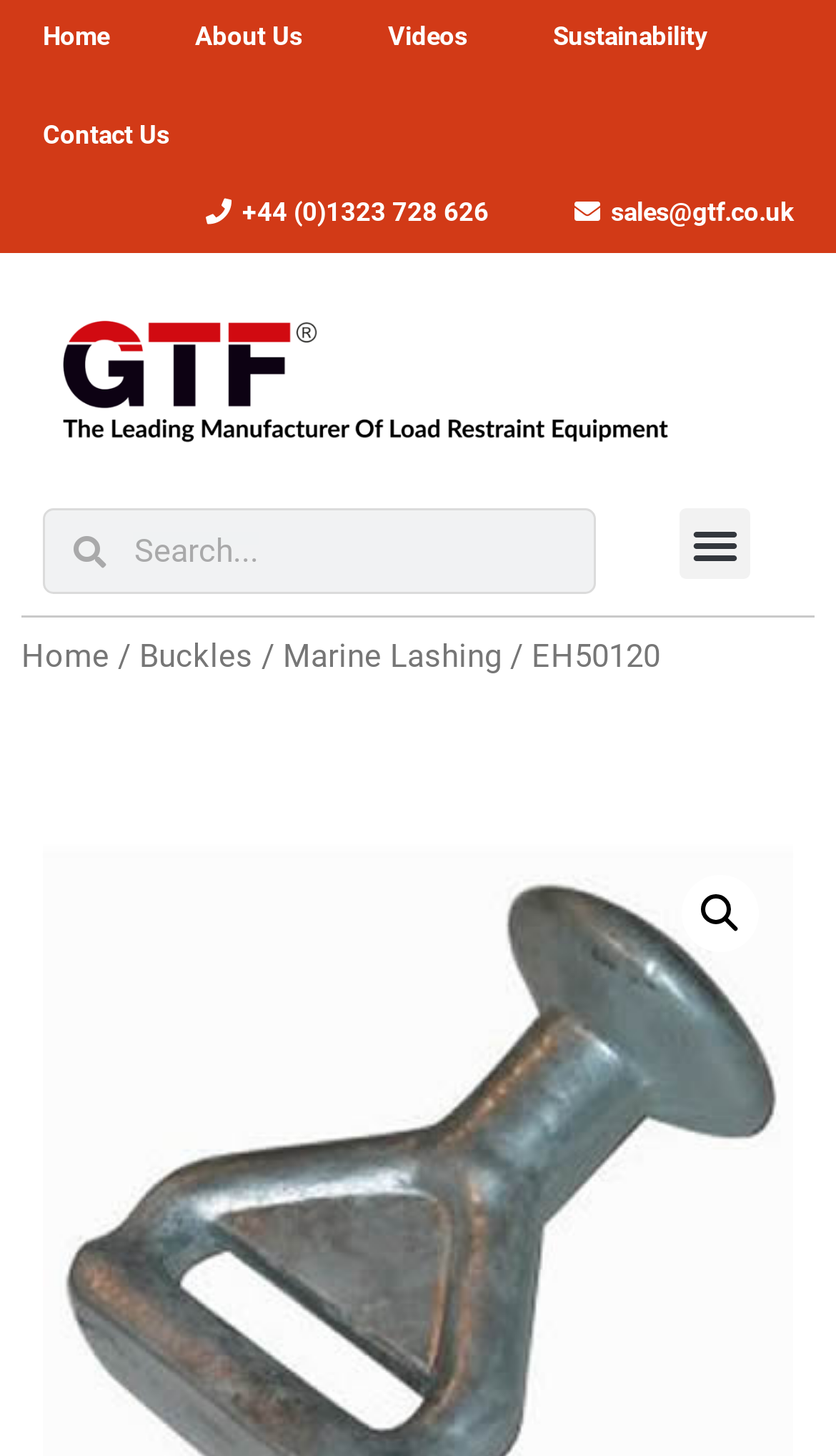Please analyze the image and give a detailed answer to the question:
What is the company name?

The company name can be found in the link 'GTF® - The Leading Manufacturer Of Load Restraint Equipment' which is located at the top of the webpage, indicating that GTF is the manufacturer of the load restraint equipment.